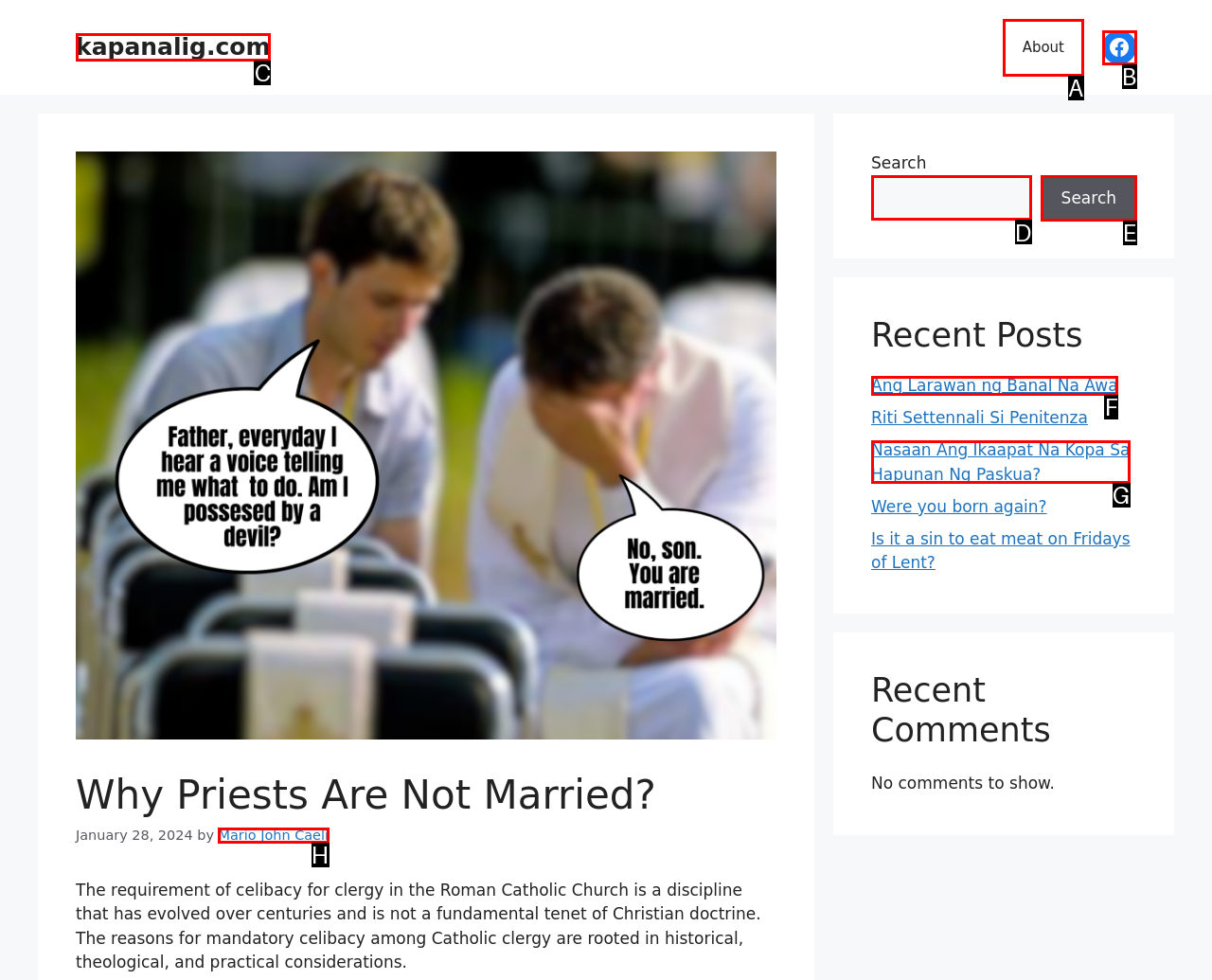Identify the correct lettered option to click in order to perform this task: Search for something. Respond with the letter.

D